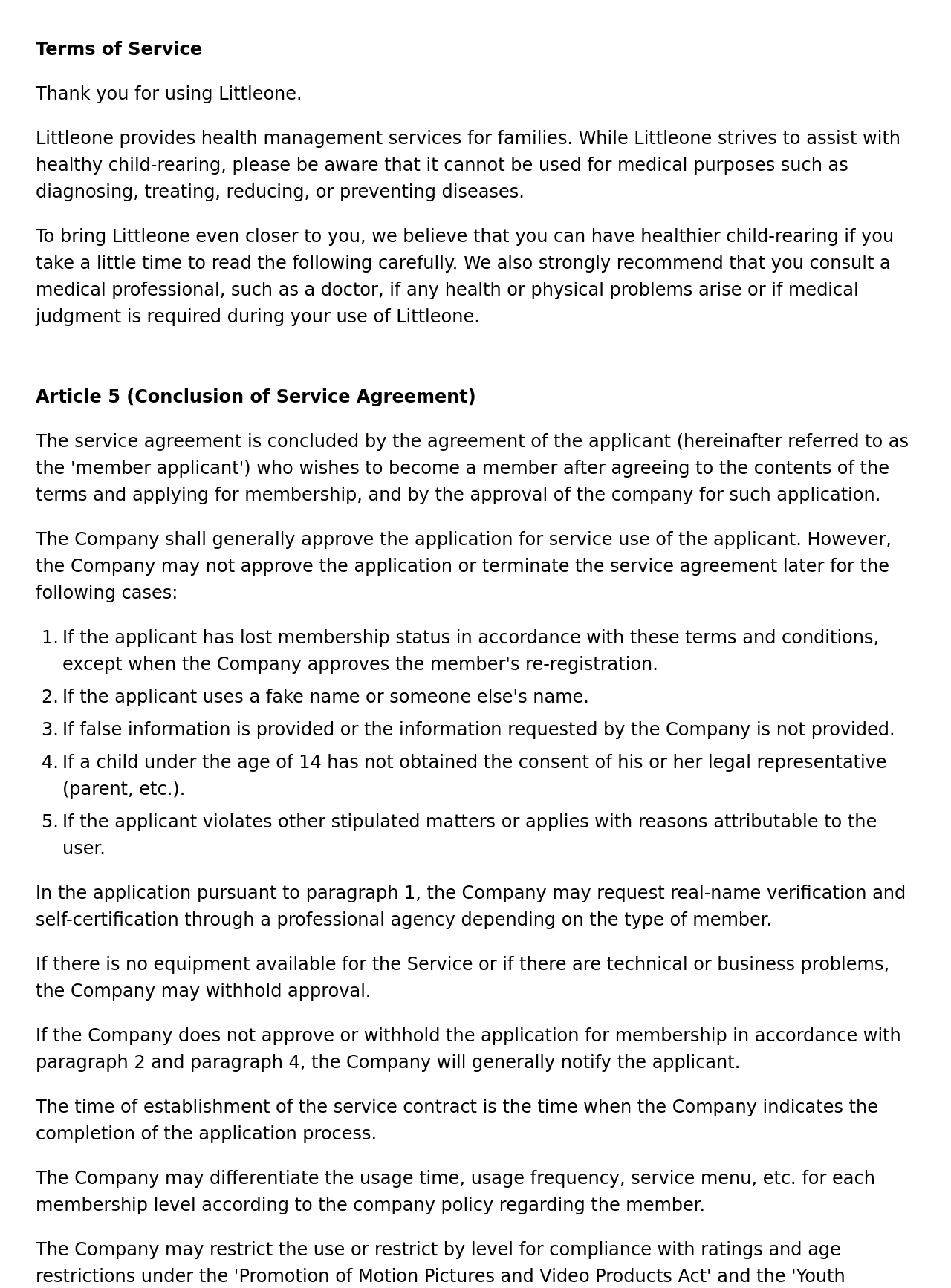Why may the Company withhold approval?
Based on the image, provide your answer in one word or phrase.

Technical or business problems